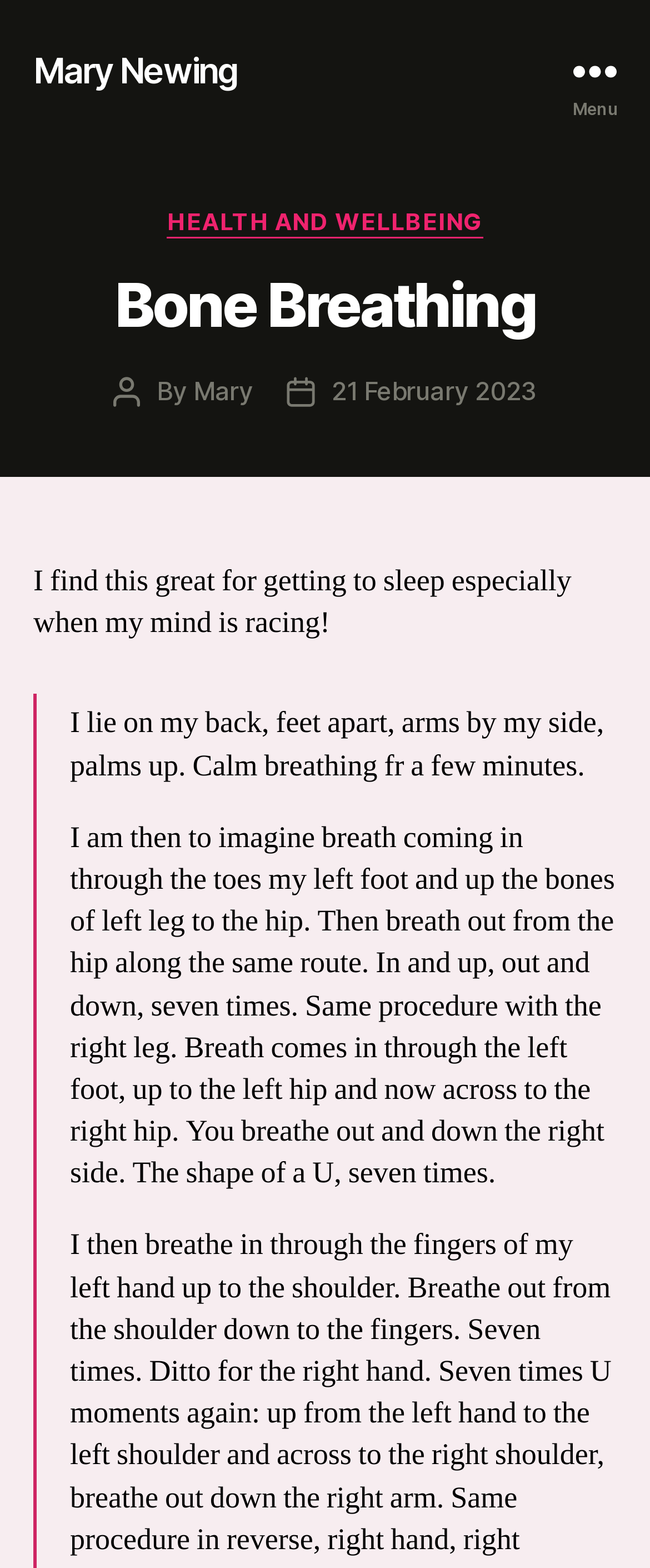Please provide a short answer using a single word or phrase for the question:
Who is the author of this post?

Mary